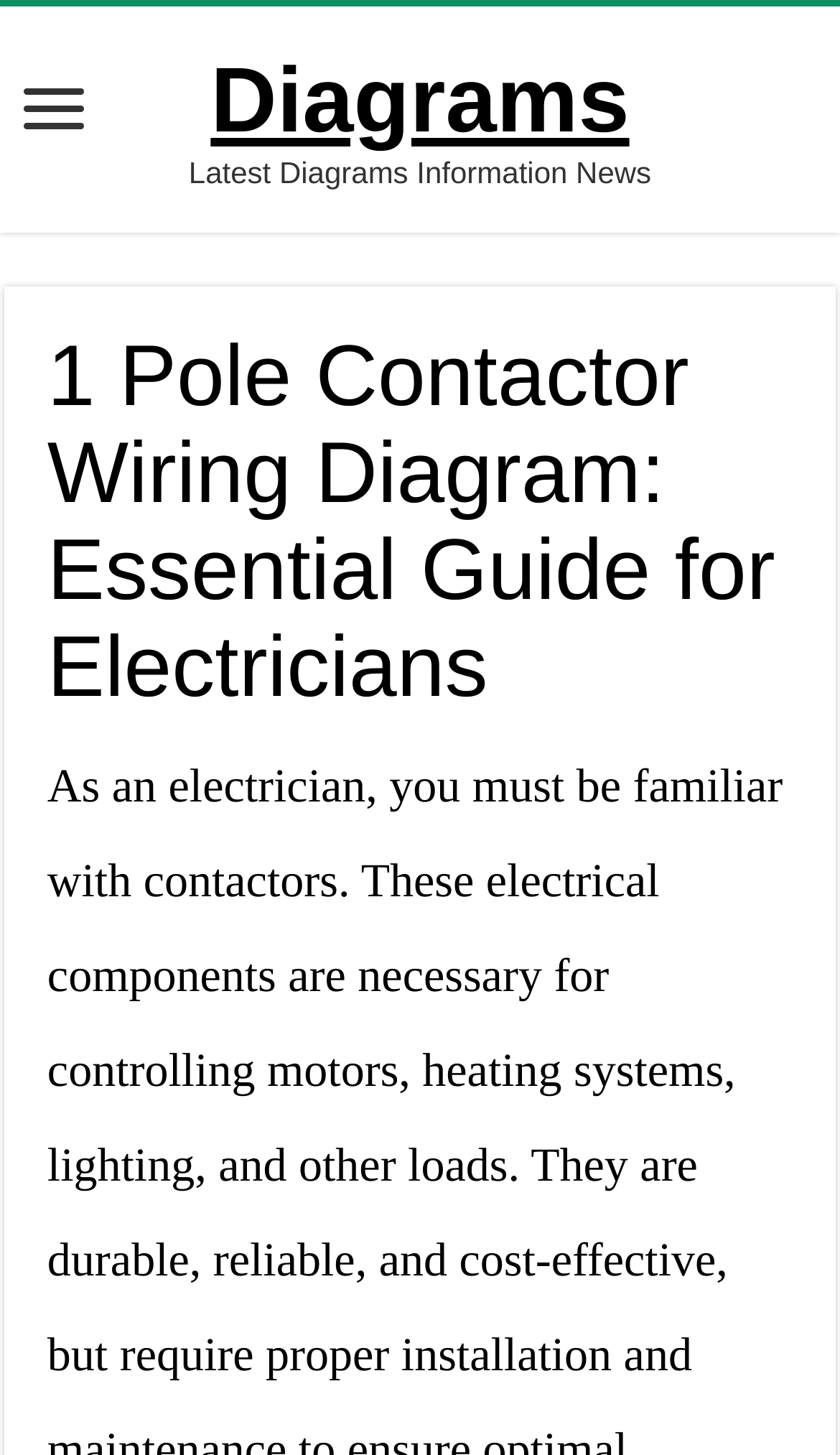Given the webpage screenshot, identify the bounding box of the UI element that matches this description: "parent_node: Diagrams aria-label="open menus"".

[0.013, 0.053, 0.115, 0.102]